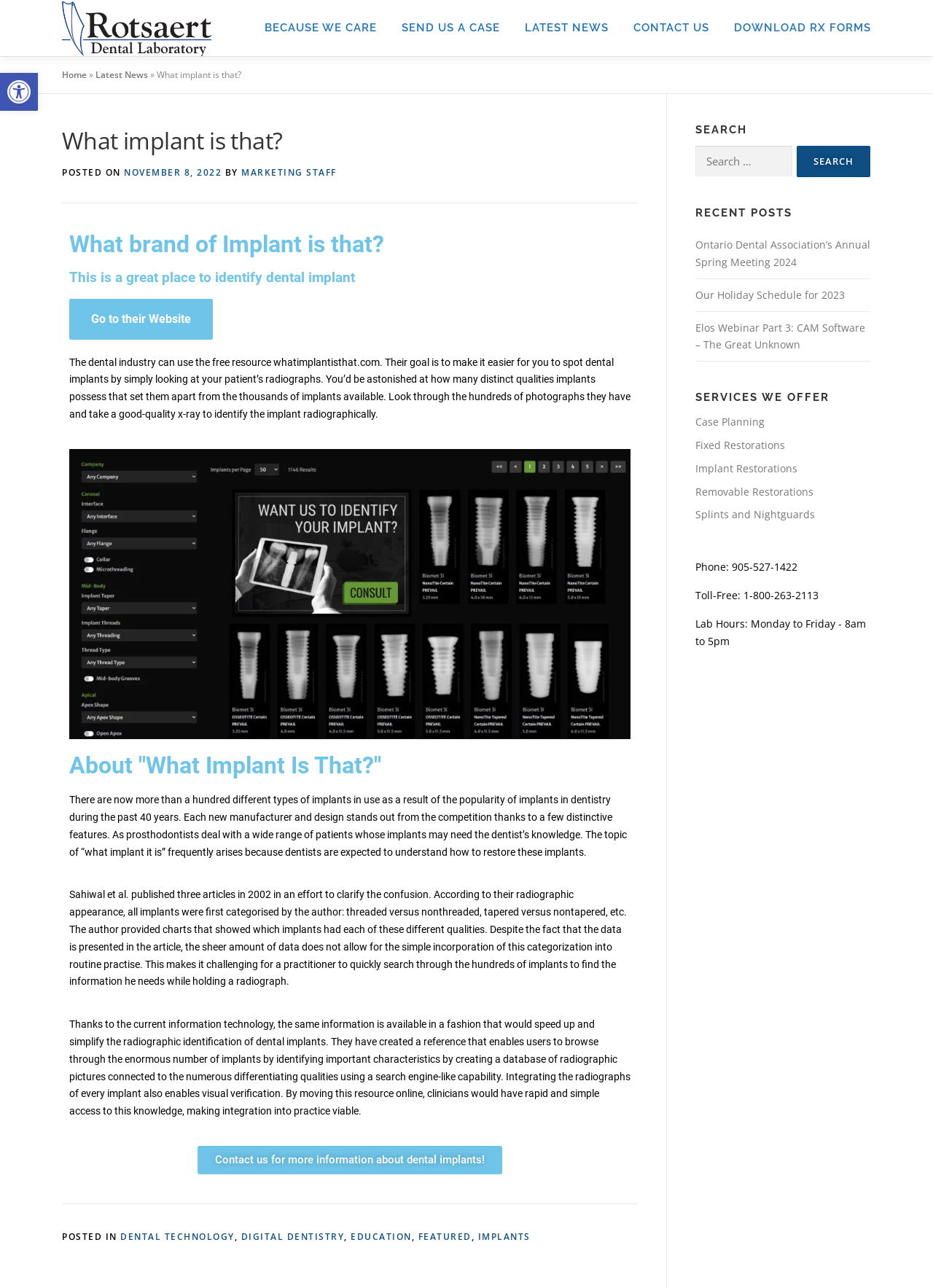How many types of restorations are offered?
Based on the image, answer the question with as much detail as possible.

I found the answer by looking at the links under the 'SERVICES WE OFFER' heading, which lists four types of restorations: Case Planning, Fixed Restorations, Implant Restorations, and Removable Restorations.